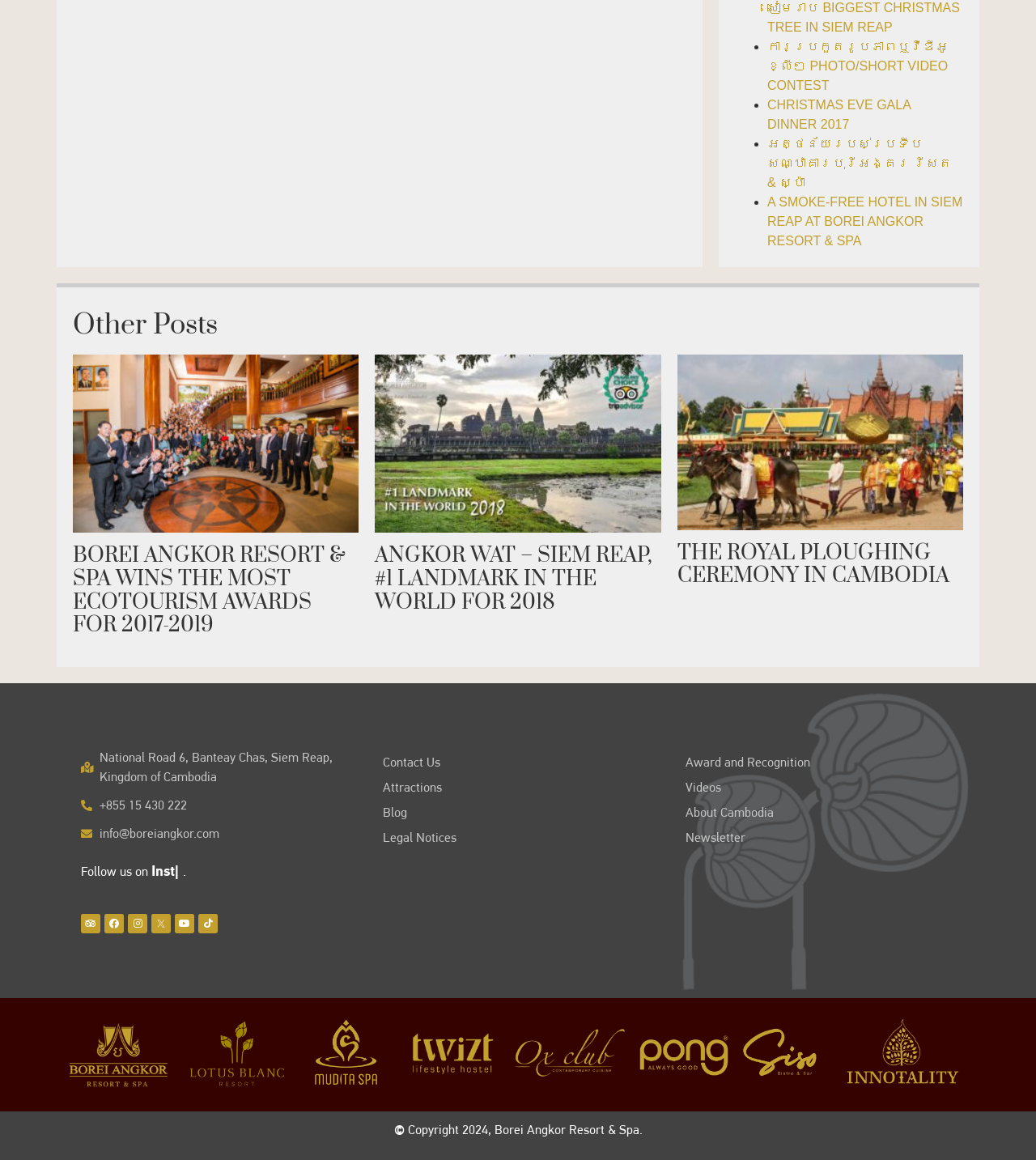Determine the bounding box coordinates of the clickable region to follow the instruction: "Explore the Lifestyle & Travel section".

None